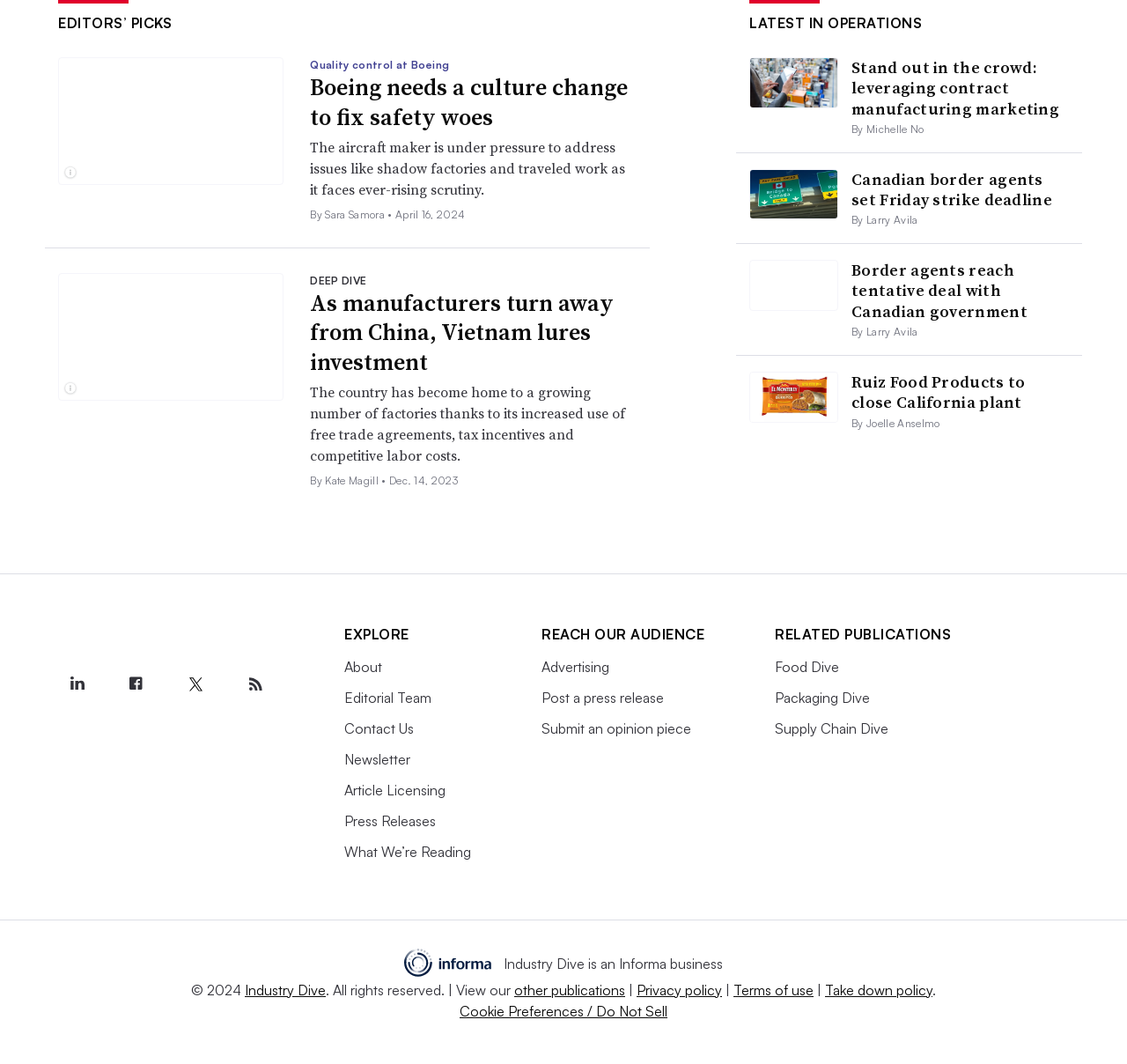Identify the bounding box coordinates of the section to be clicked to complete the task described by the following instruction: "Read article 'Boeing needs a culture change to fix safety woes'". The coordinates should be four float numbers between 0 and 1, formatted as [left, top, right, bottom].

[0.275, 0.069, 0.565, 0.125]